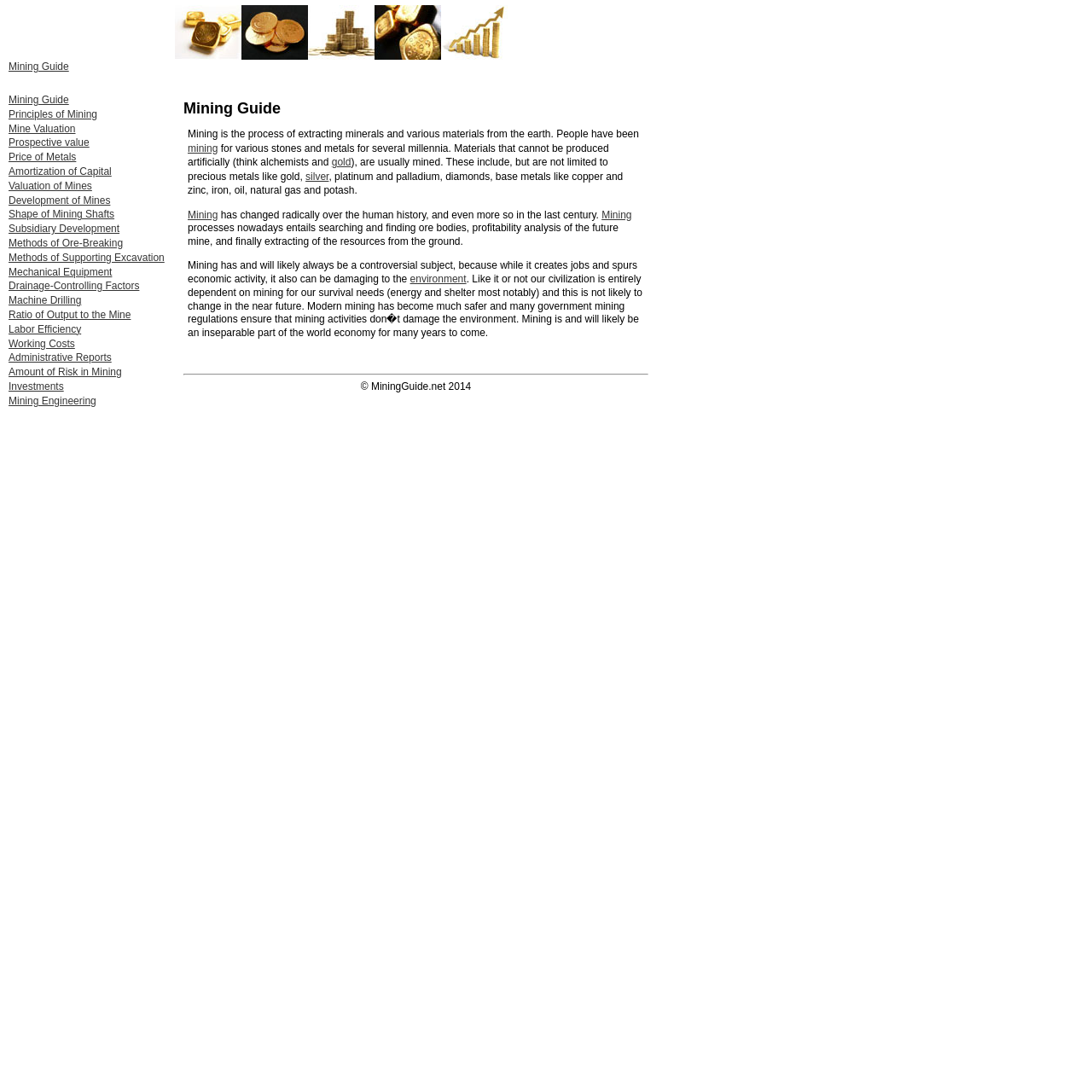Provide your answer to the question using just one word or phrase: What is the purpose of modern mining?

To create jobs and spur economic activity